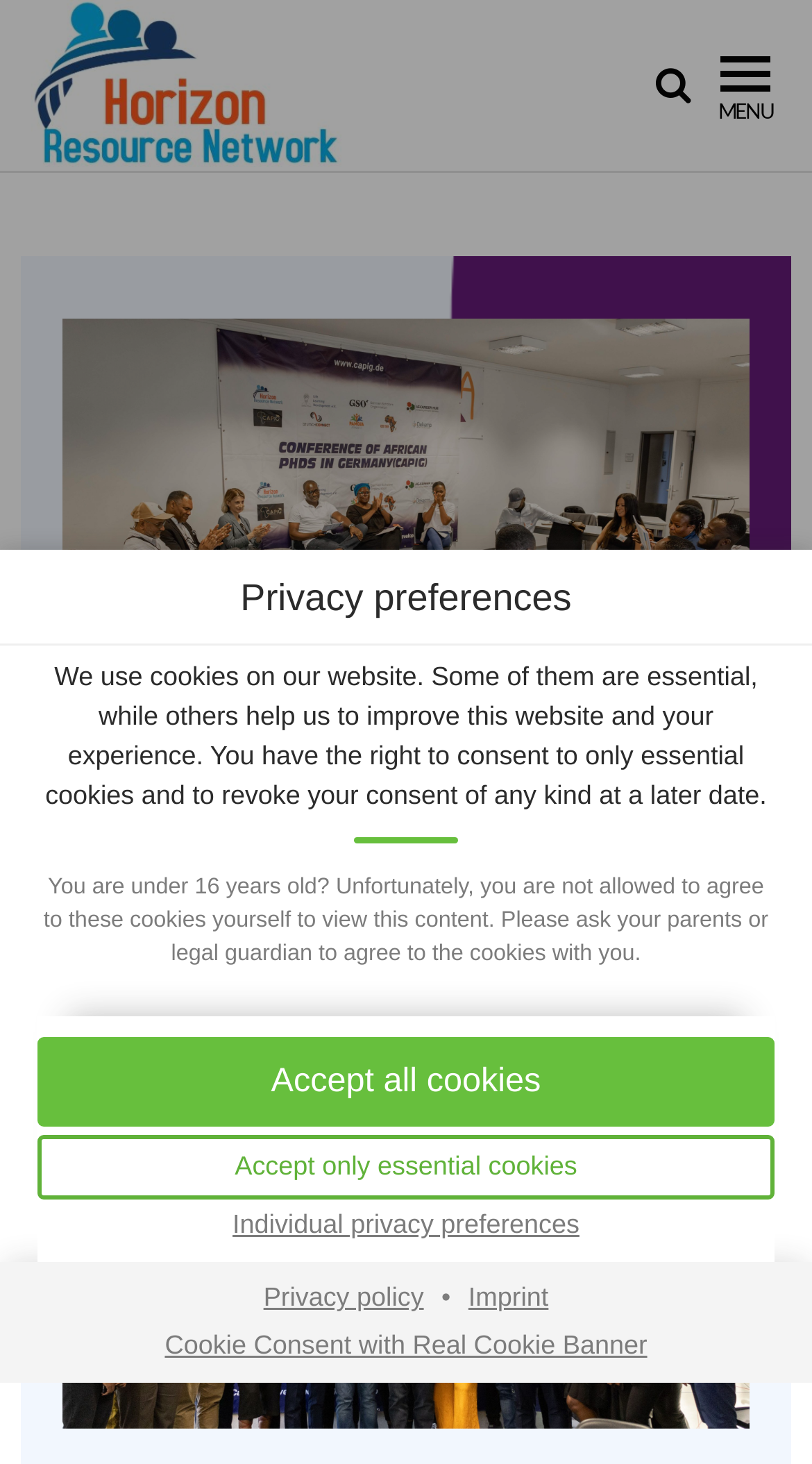Describe all significant elements and features of the webpage.

The webpage is titled "CAPiG – Horizon Resource Network" and appears to be a privacy preferences page. At the top, there is a modal dialog box with a heading "Privacy preferences" that takes up most of the screen. 

Inside the dialog box, there is a link to "Skip to consent choices" at the top-left corner. Below it, there is a heading "Privacy preferences" followed by a paragraph of text explaining the use of cookies on the website. 

Further down, there is a message targeted at users under 16 years old, informing them that they need parental consent to agree to cookies. 

Below this message, there is a group of privacy preferences with two options labeled "Essential" and "Functional". 

The webpage then presents three buttons: "Accept all cookies", "Accept only essential cookies", and "Individual privacy preferences", which are aligned horizontally and take up most of the width of the dialog box. 

At the bottom of the dialog box, there are three links: "Privacy policy", "Imprint", and "Cookie Consent with Real Cookie Banner", with a bullet point separating the first two links.